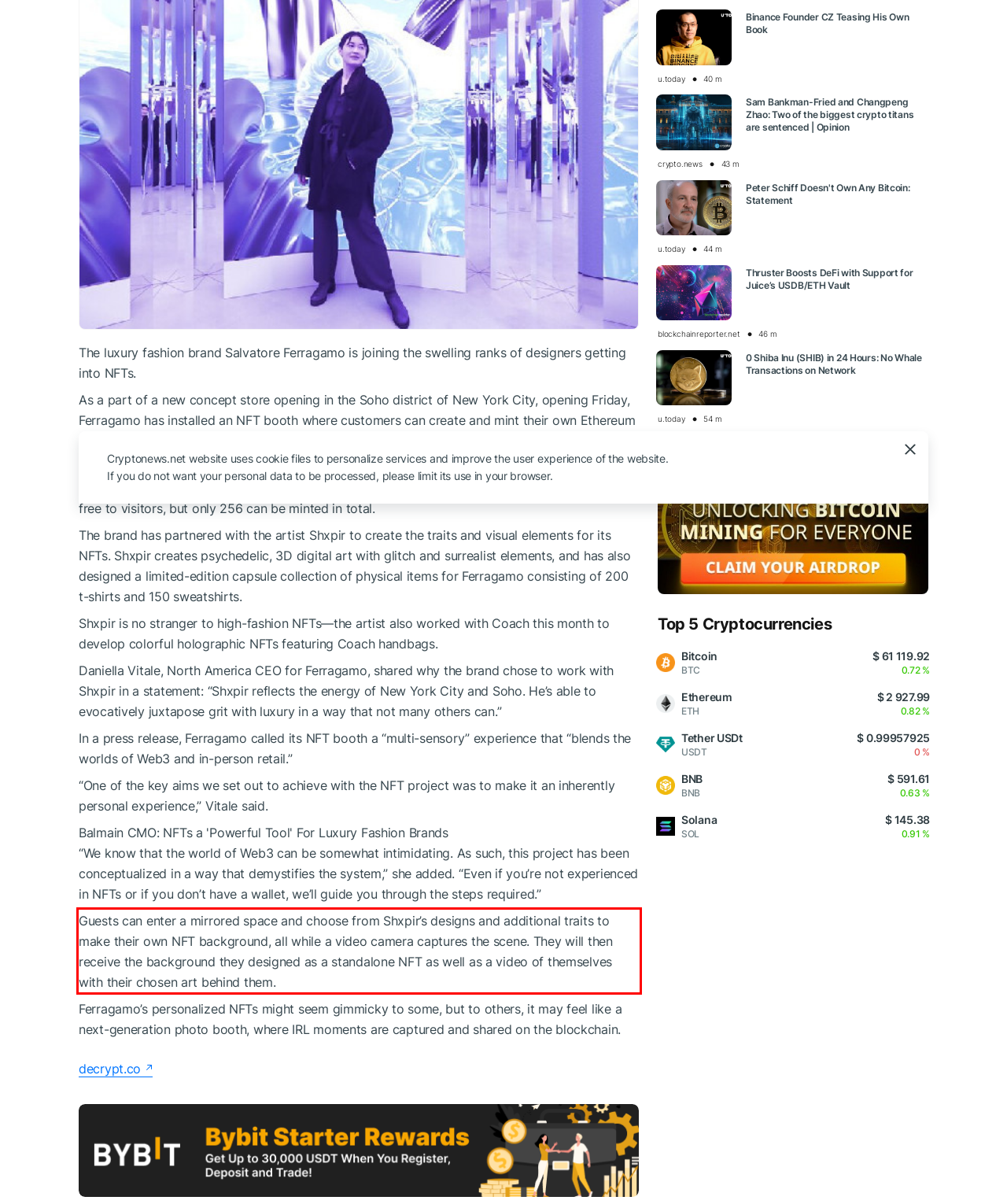Please look at the webpage screenshot and extract the text enclosed by the red bounding box.

Guests can enter a mirrored space and choose from Shxpir’s designs and additional traits to make their own NFT background, all while a video camera captures the scene. They will then receive the background they designed as a standalone NFT as well as a video of themselves with their chosen art behind them.